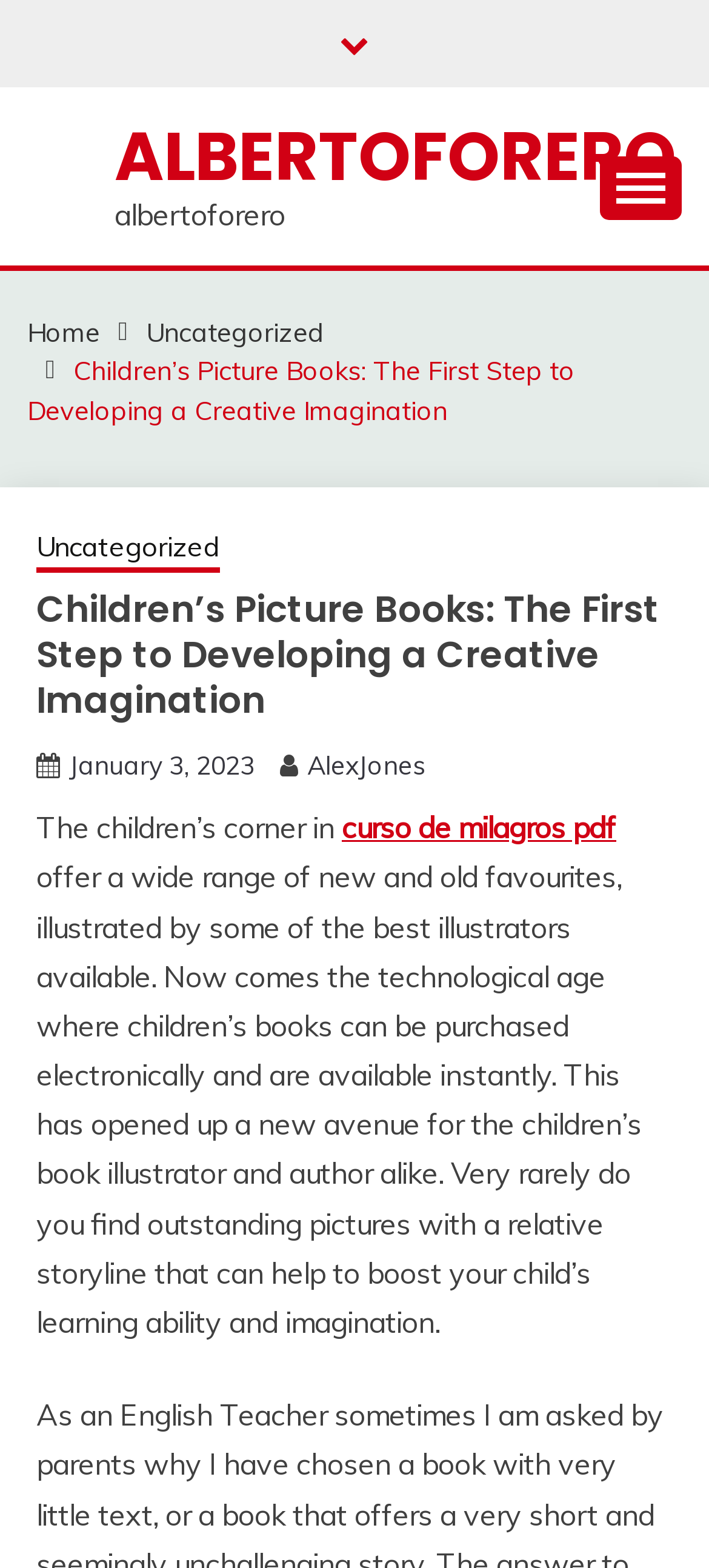What is the name of the author?
Based on the image, provide a one-word or brief-phrase response.

AlexJones